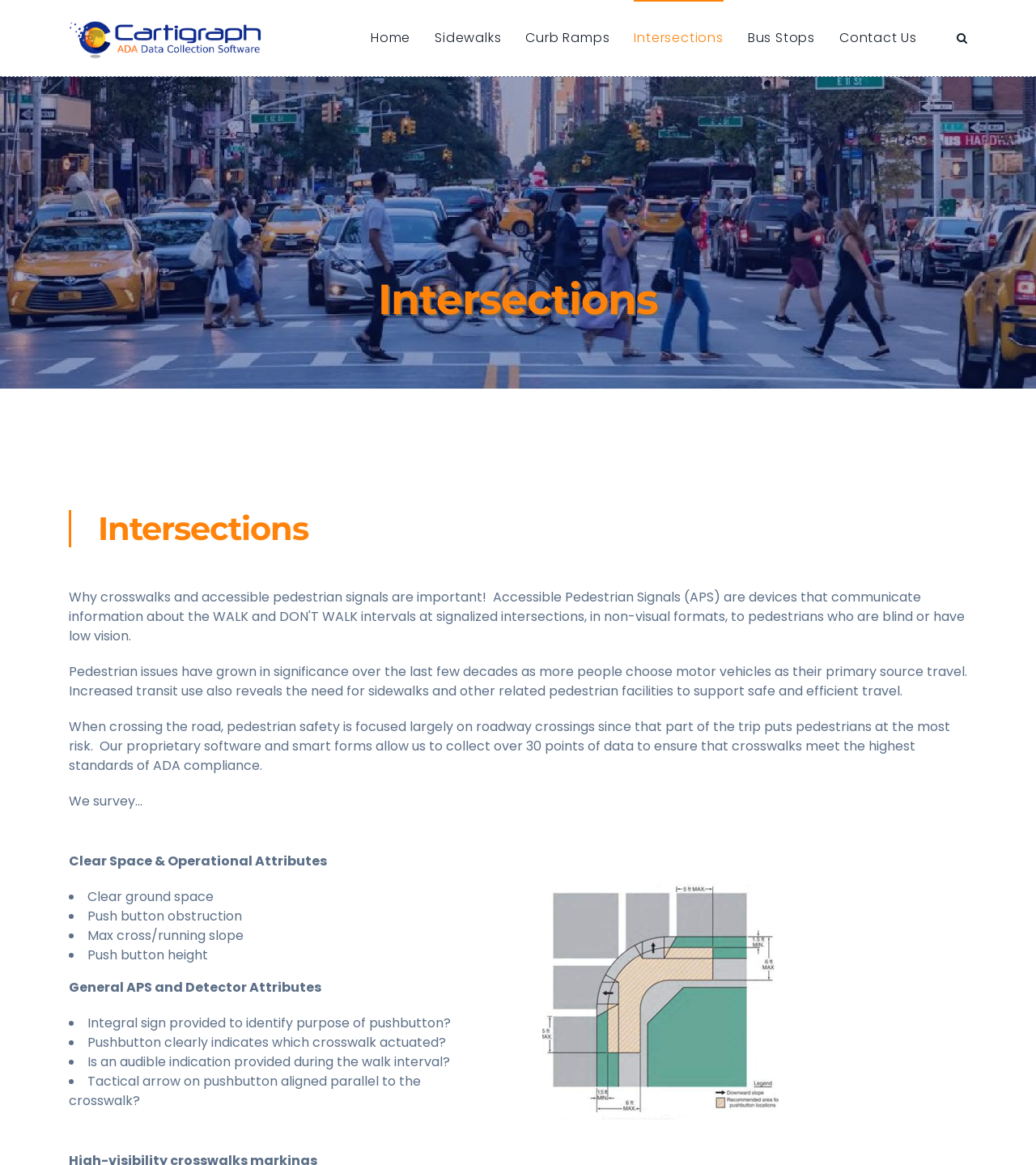Locate the bounding box coordinates of the region to be clicked to comply with the following instruction: "Click the Home link". The coordinates must be four float numbers between 0 and 1, in the form [left, top, right, bottom].

[0.358, 0.0, 0.396, 0.065]